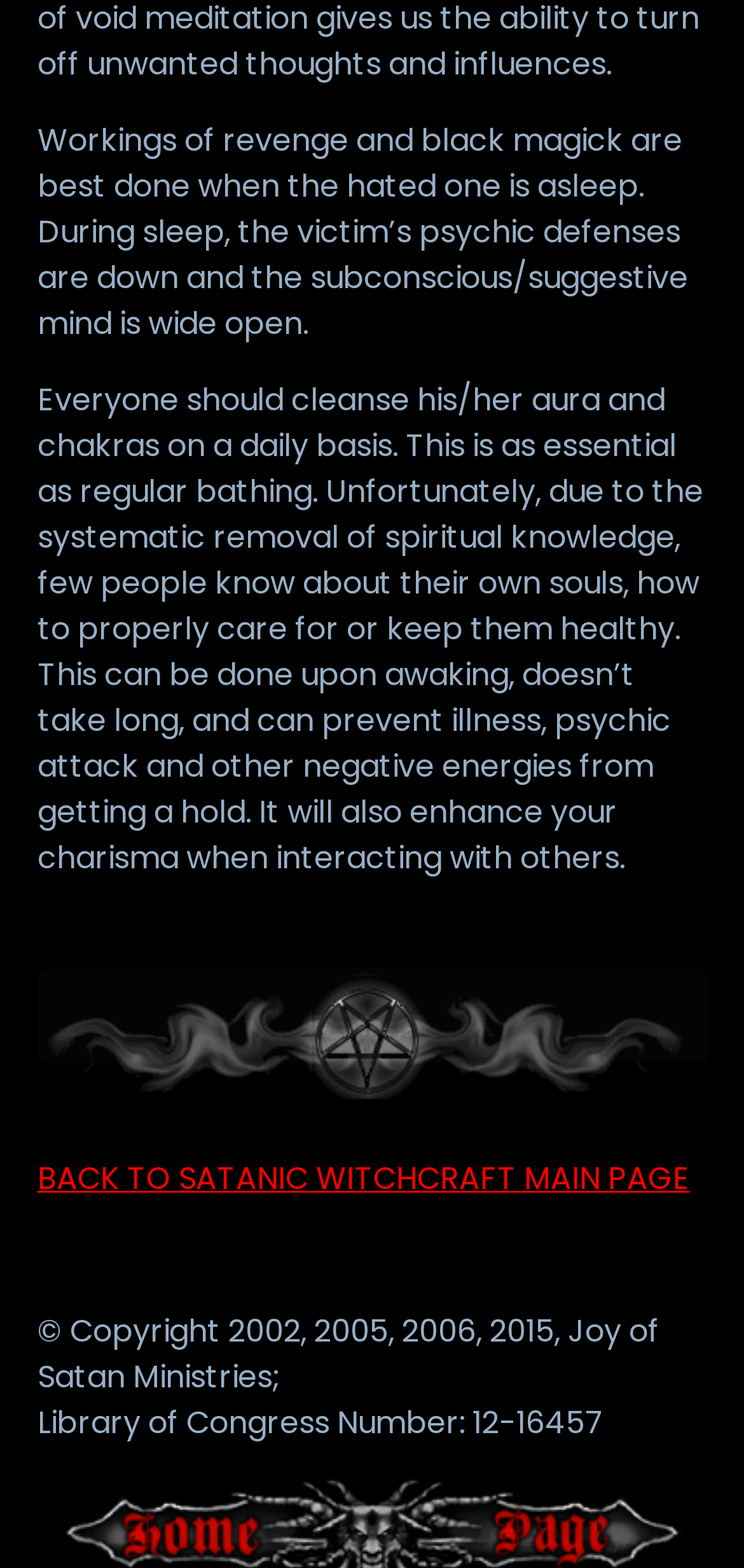Refer to the image and provide an in-depth answer to the question:
Where can the user go by clicking the link?

The link is labeled 'BACK TO SATANIC WITCHCRAFT MAIN PAGE', indicating that clicking on it will take the user back to the main page of Satanic Witchcraft.